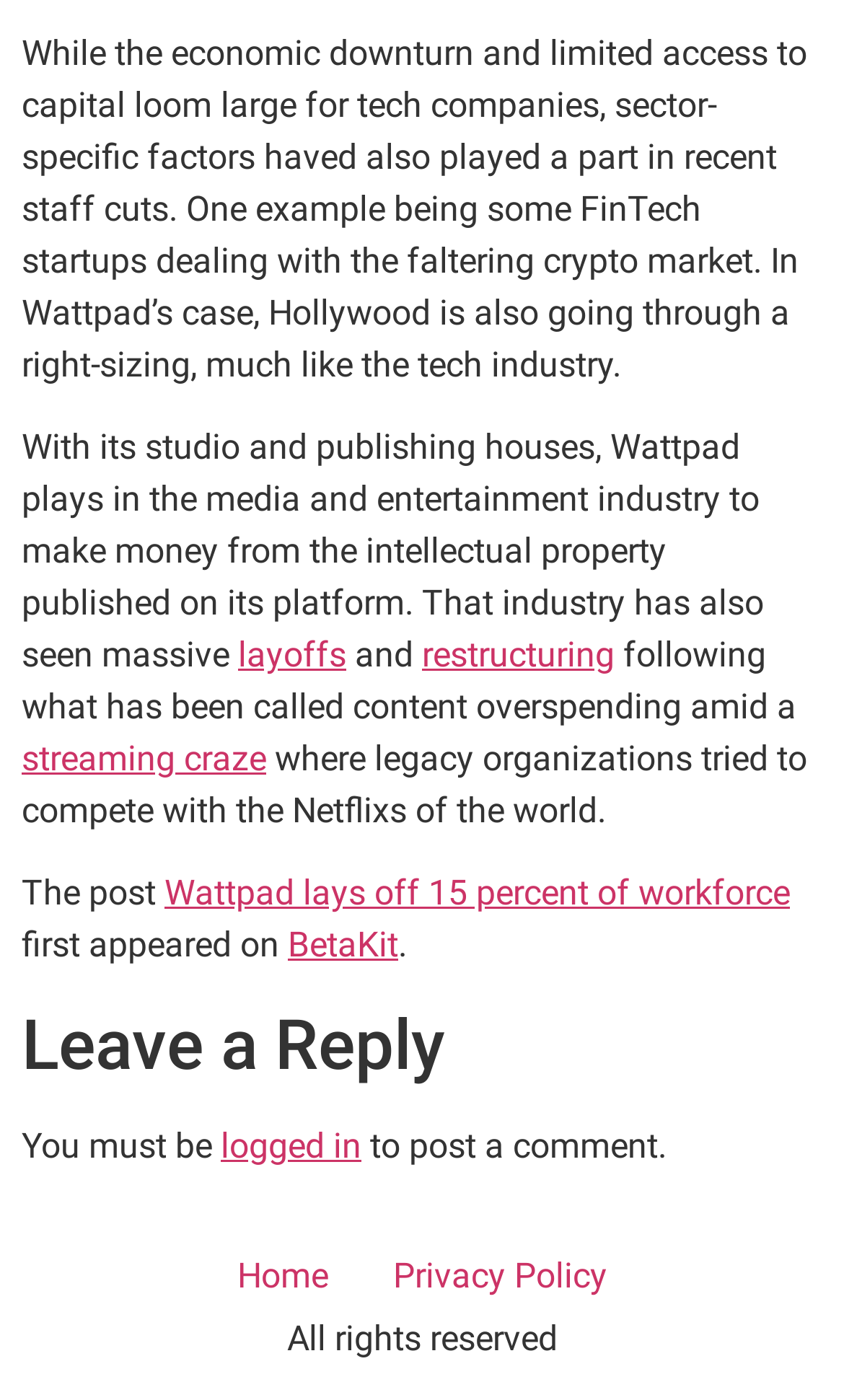Identify the bounding box coordinates of the area you need to click to perform the following instruction: "Visit the BetaKit website".

[0.341, 0.661, 0.472, 0.69]